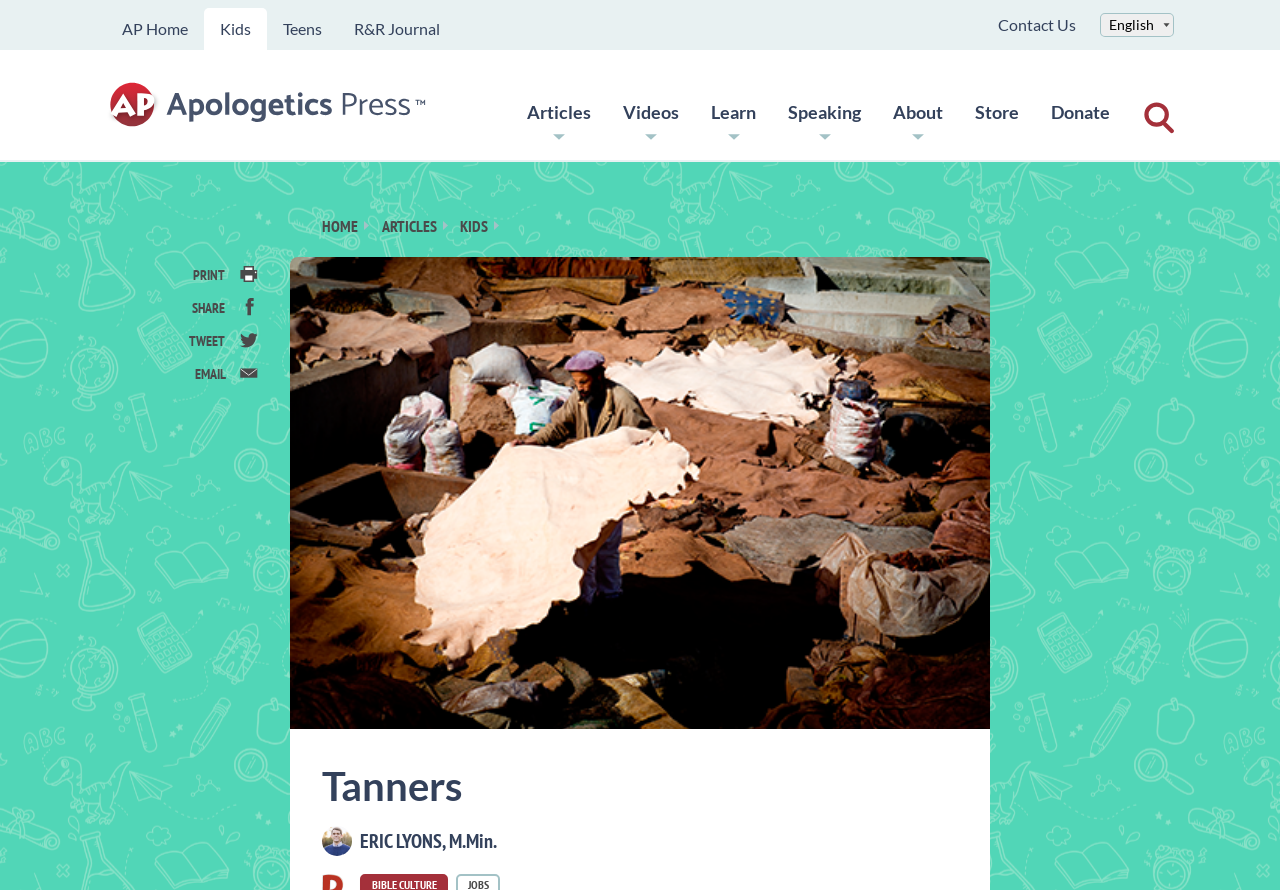Given the description "Eric Lyons, M.Min.", provide the bounding box coordinates of the corresponding UI element.

[0.252, 0.927, 0.401, 0.963]